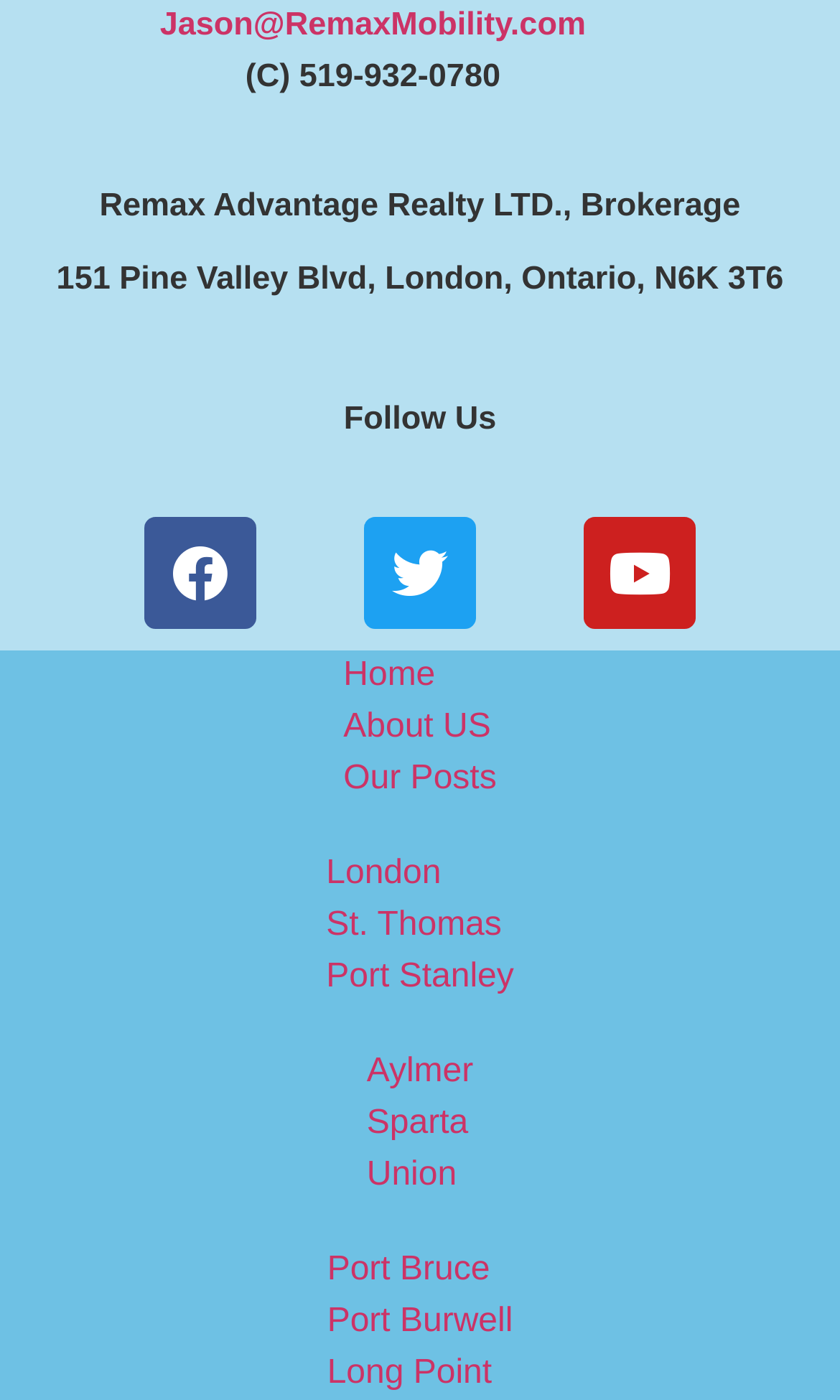Determine the bounding box coordinates for the UI element described. Format the coordinates as (top-left x, top-left y, bottom-right x, bottom-right y) and ensure all values are between 0 and 1. Element description: Union

[0.437, 0.821, 0.563, 0.858]